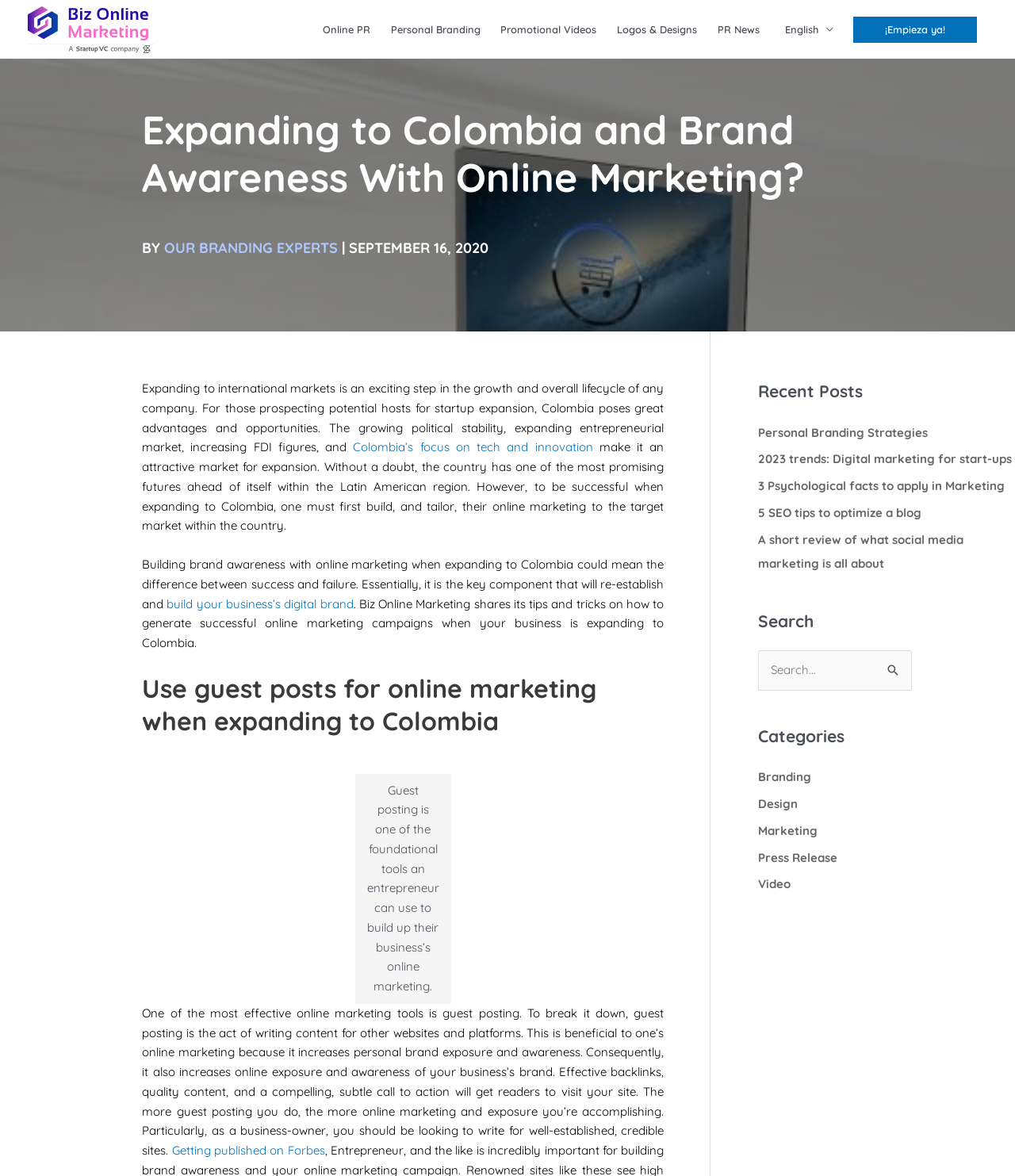Locate the bounding box coordinates of the element I should click to achieve the following instruction: "Share this post on Facebook".

[0.734, 0.782, 0.857, 0.809]